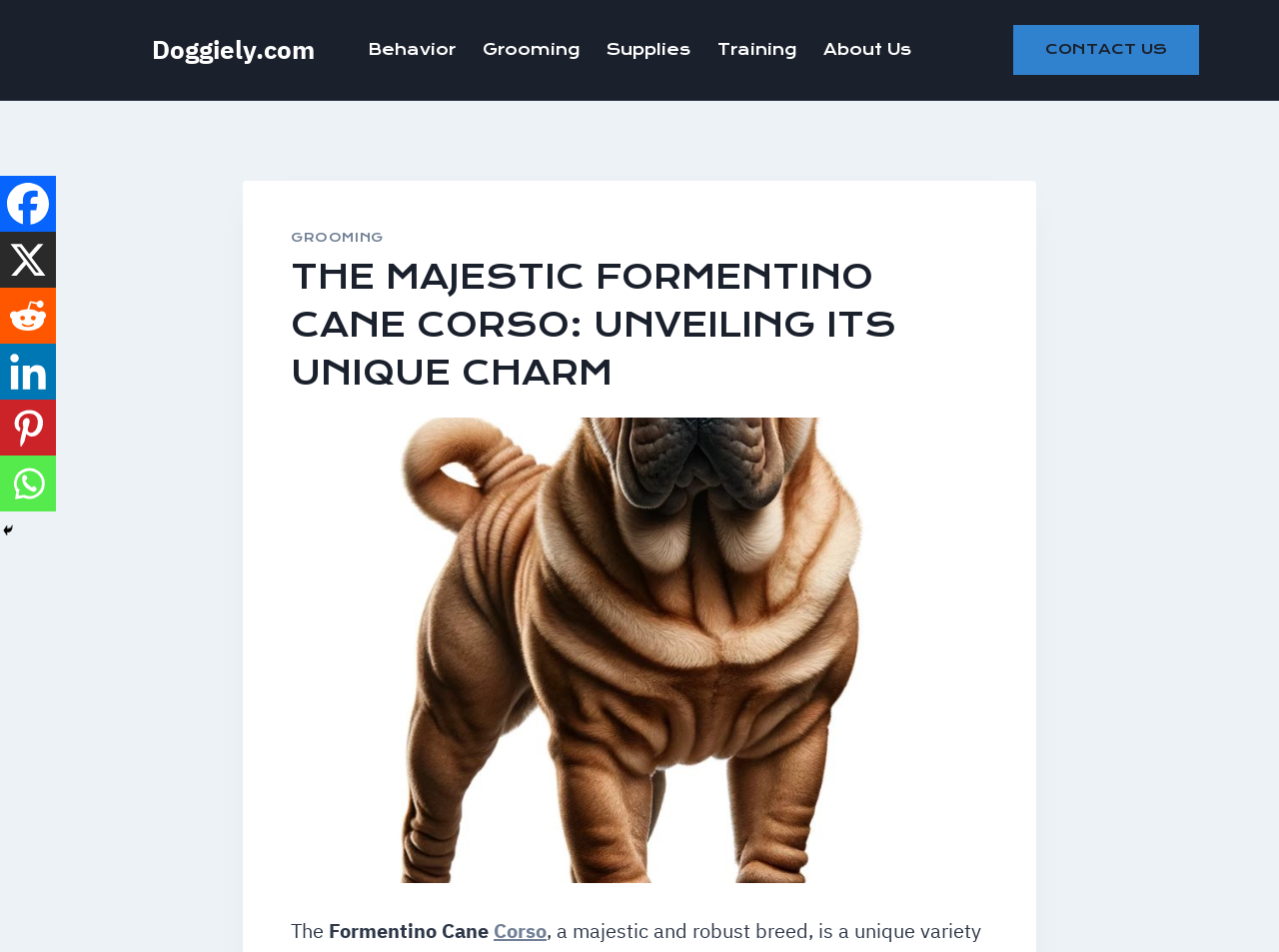Please specify the bounding box coordinates of the region to click in order to perform the following instruction: "Contact Us".

[0.792, 0.026, 0.938, 0.078]